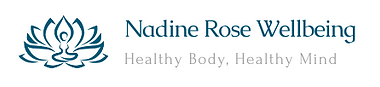Respond to the following question with a brief word or phrase:
What does the stylized lotus flower graphic symbolize?

purity and wellness